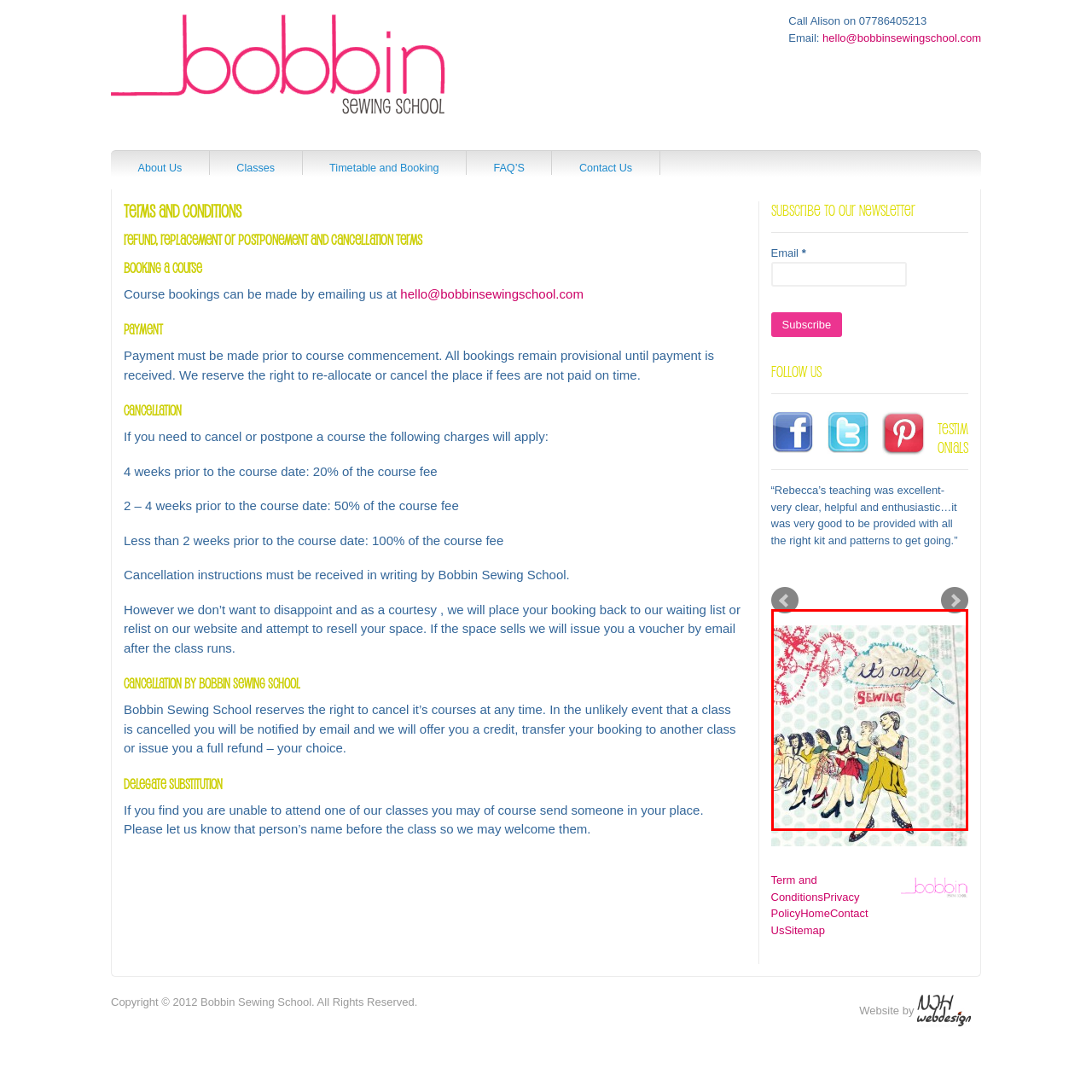Please provide a thorough description of the image inside the red frame.

The image features a vibrant and whimsical illustration centered around the theme of sewing. Set against a playful polka dot background, it depicts a group of stylish women in various fashionable outfits, engaging in sewing activities. The women are seated in a relaxed manner, showcasing a mix of colors and styles, with an emphasis on creativity and craftsmanship. Above them, handwritten text in a cloud-like shape reads "it's only," culminating with the word "SEWING" in bold, eye-catching letters. This artwork embodies a fun and friendly atmosphere, inviting viewers to celebrate the joy of sewing. It captures the essence of community and creativity associated with sewing classes at Bobbin Sewing School, making it a perfect fit for their terms and conditions webpage.